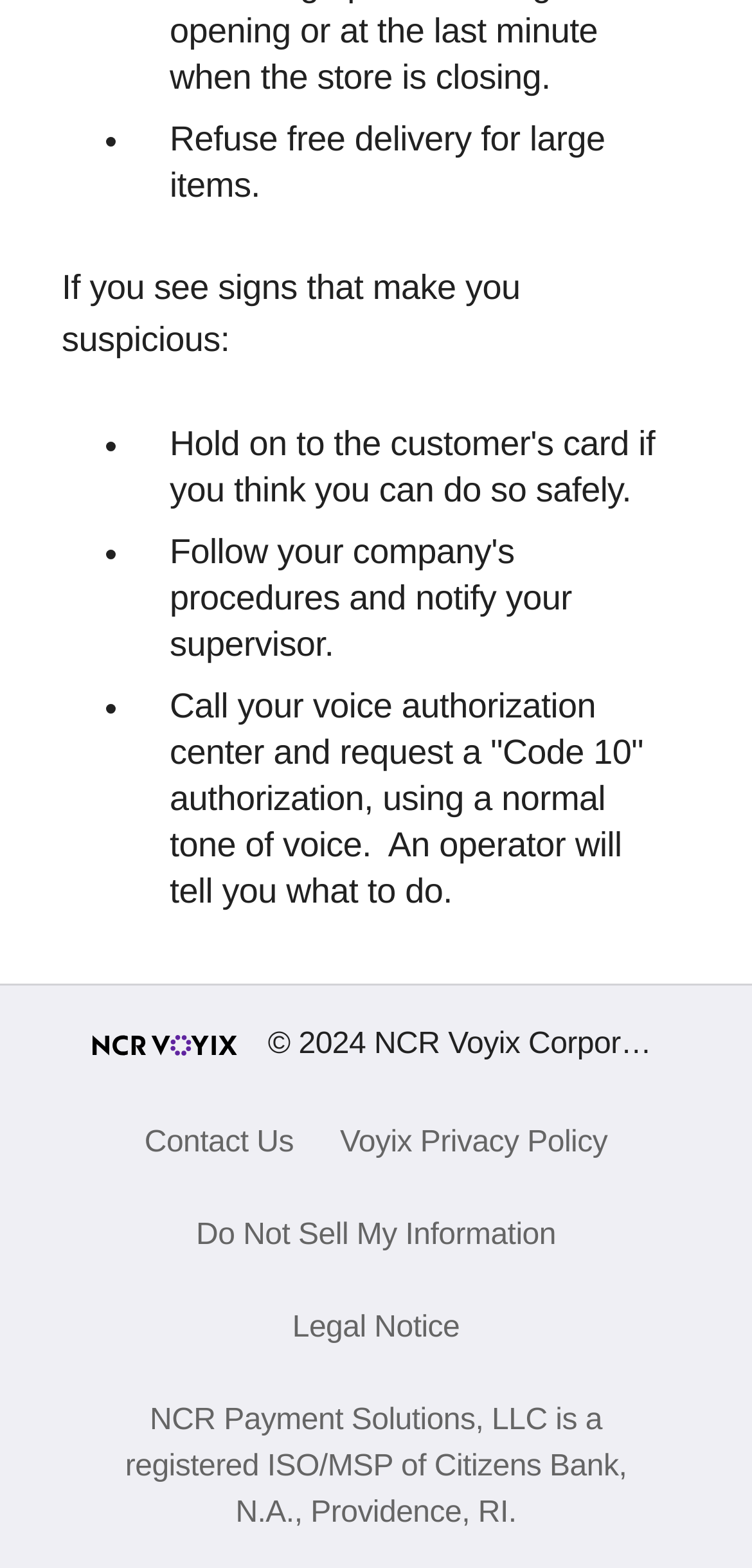Respond to the following question with a brief word or phrase:
What is the logo above the copyright information?

NCR Voyix Logo